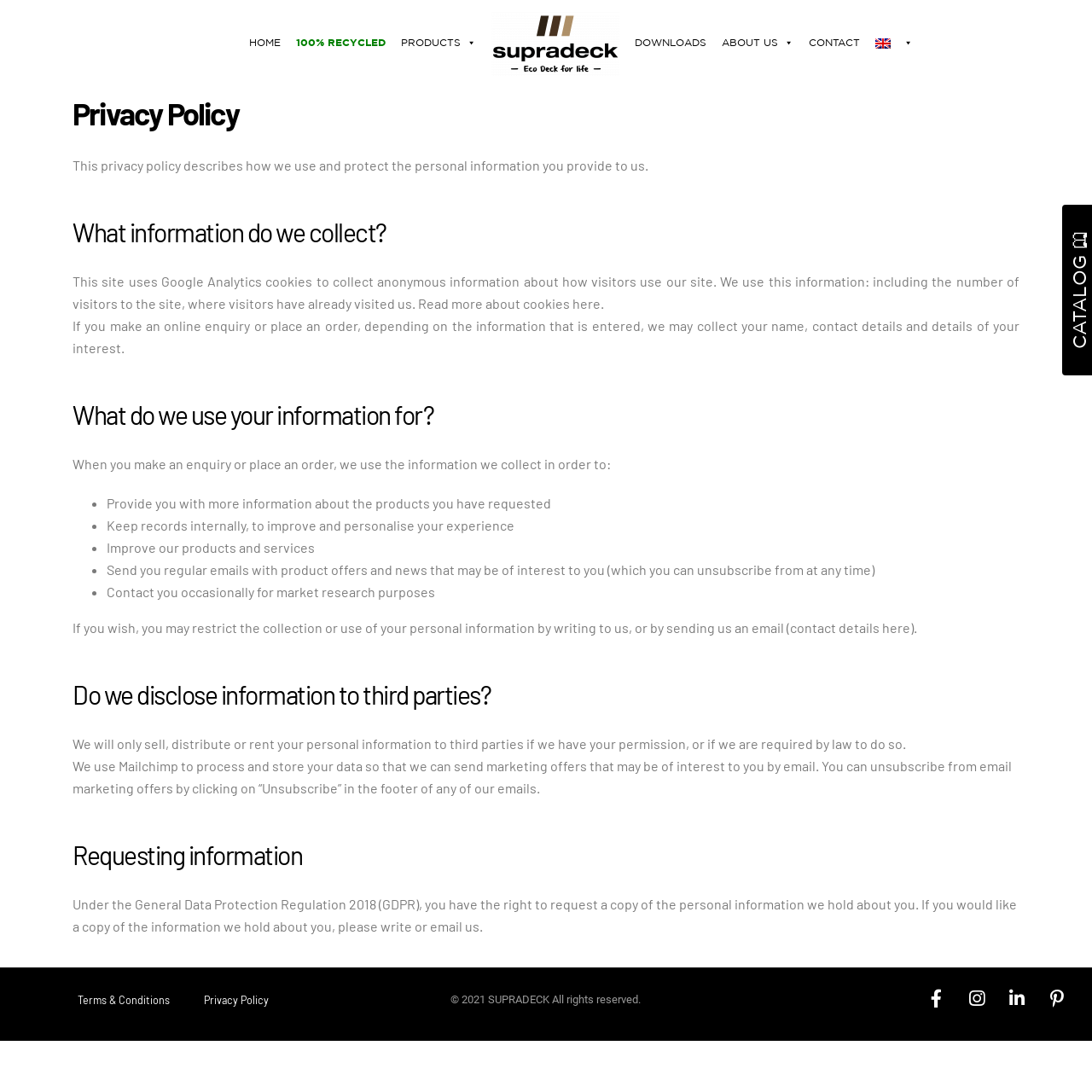What is the purpose of collecting personal information?
Using the image as a reference, answer with just one word or a short phrase.

To provide information and improve experience